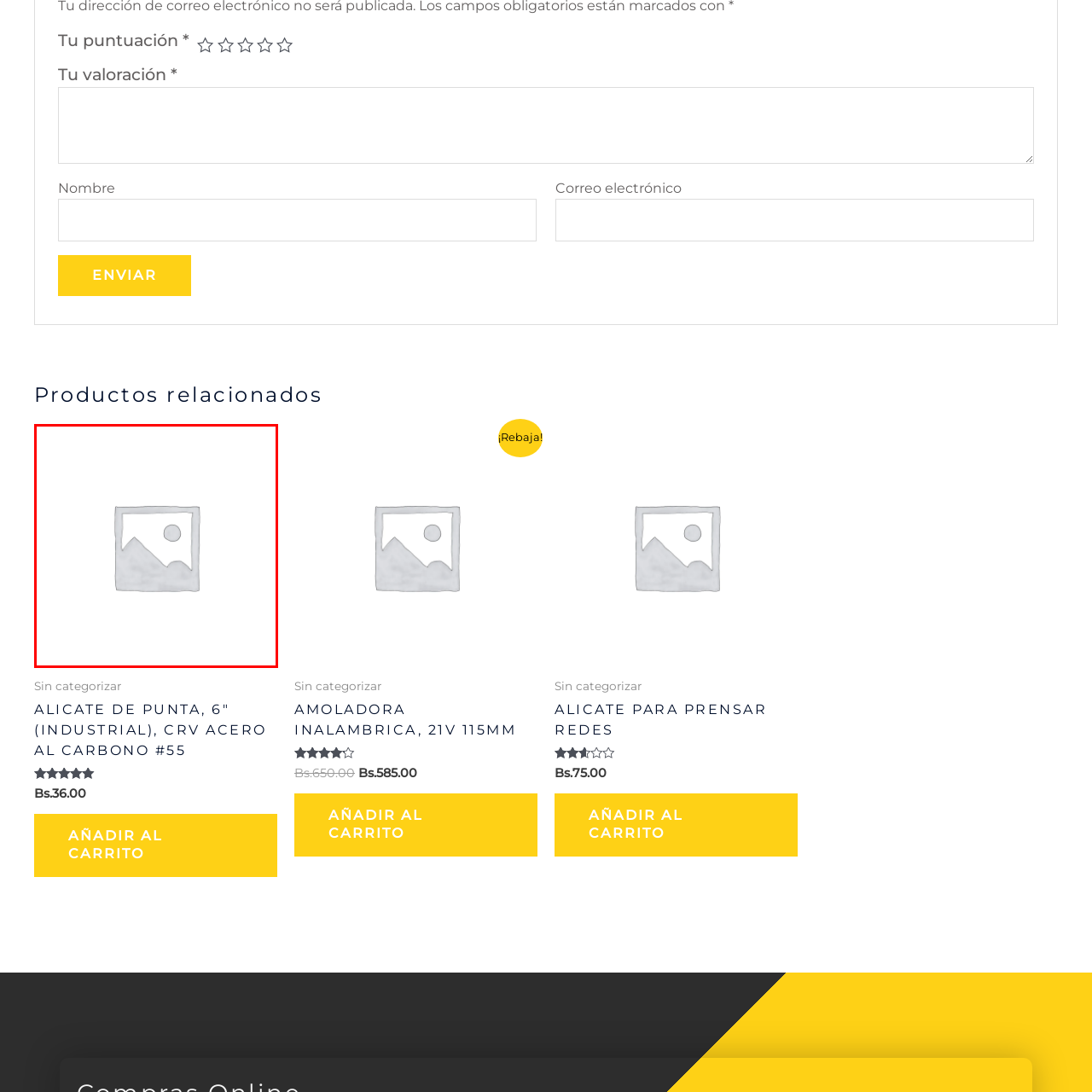What type of products are related to the surrounding webpage?
Observe the image inside the red bounding box and give a concise answer using a single word or phrase.

Marcador and AMOLADORA INALAMBRICA